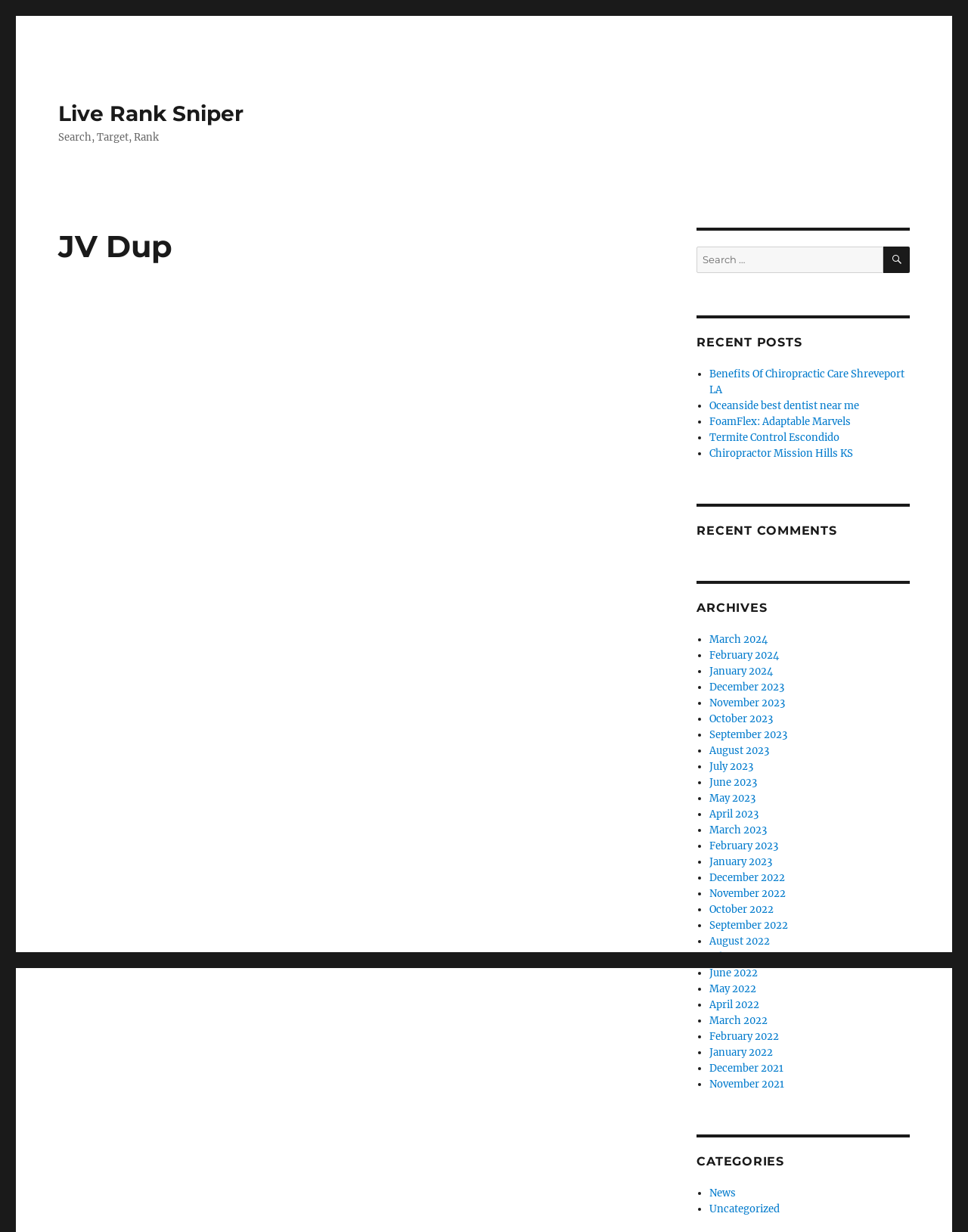Please determine the bounding box coordinates of the clickable area required to carry out the following instruction: "Click on the 'JV Dup' heading". The coordinates must be four float numbers between 0 and 1, represented as [left, top, right, bottom].

[0.06, 0.185, 0.676, 0.215]